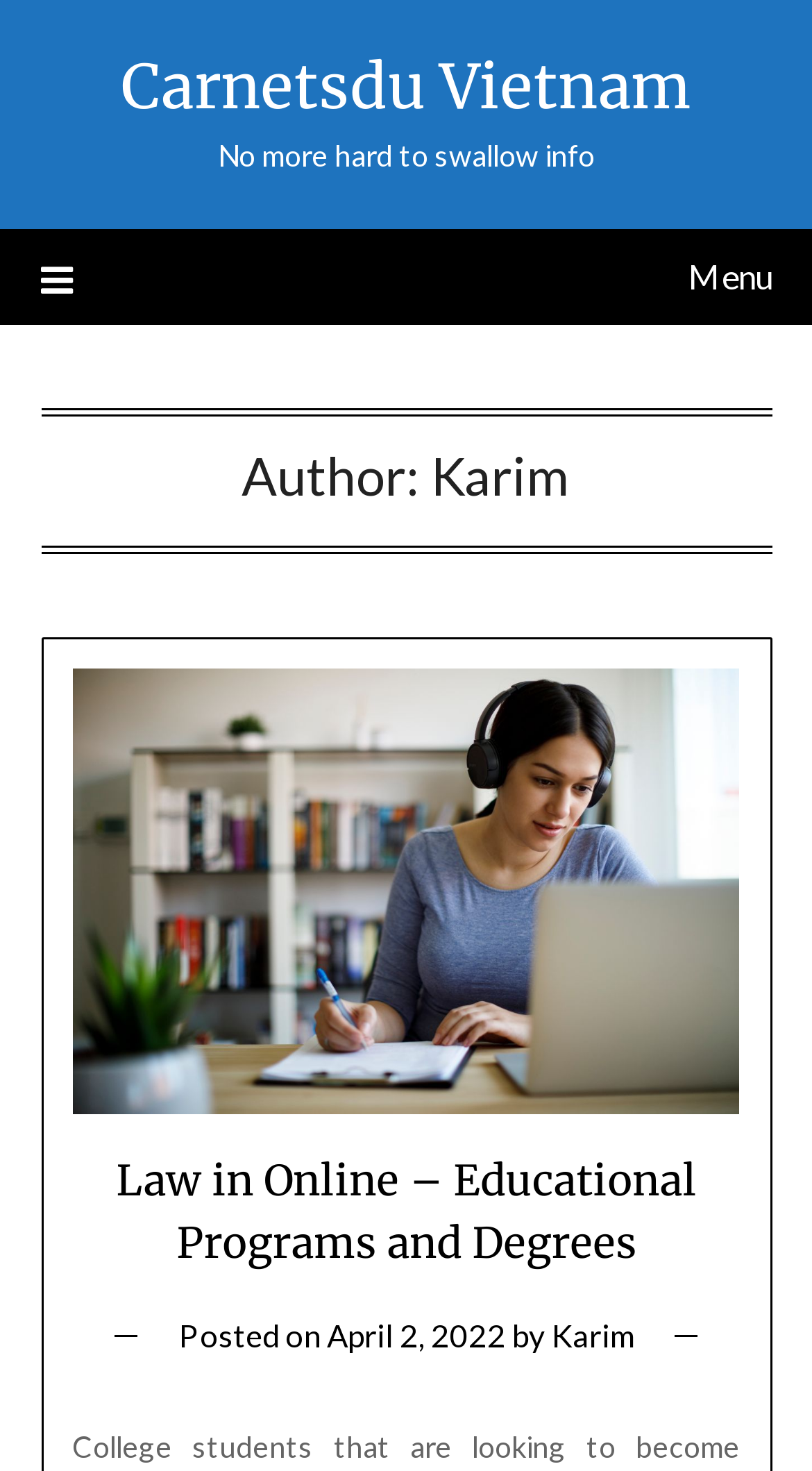What is the topic of the article related to?
Based on the visual information, provide a detailed and comprehensive answer.

I found the topic of the article by examining the image and link in the header section of the webpage, which says 'online law'. This suggests that the topic of the article is related to online law.